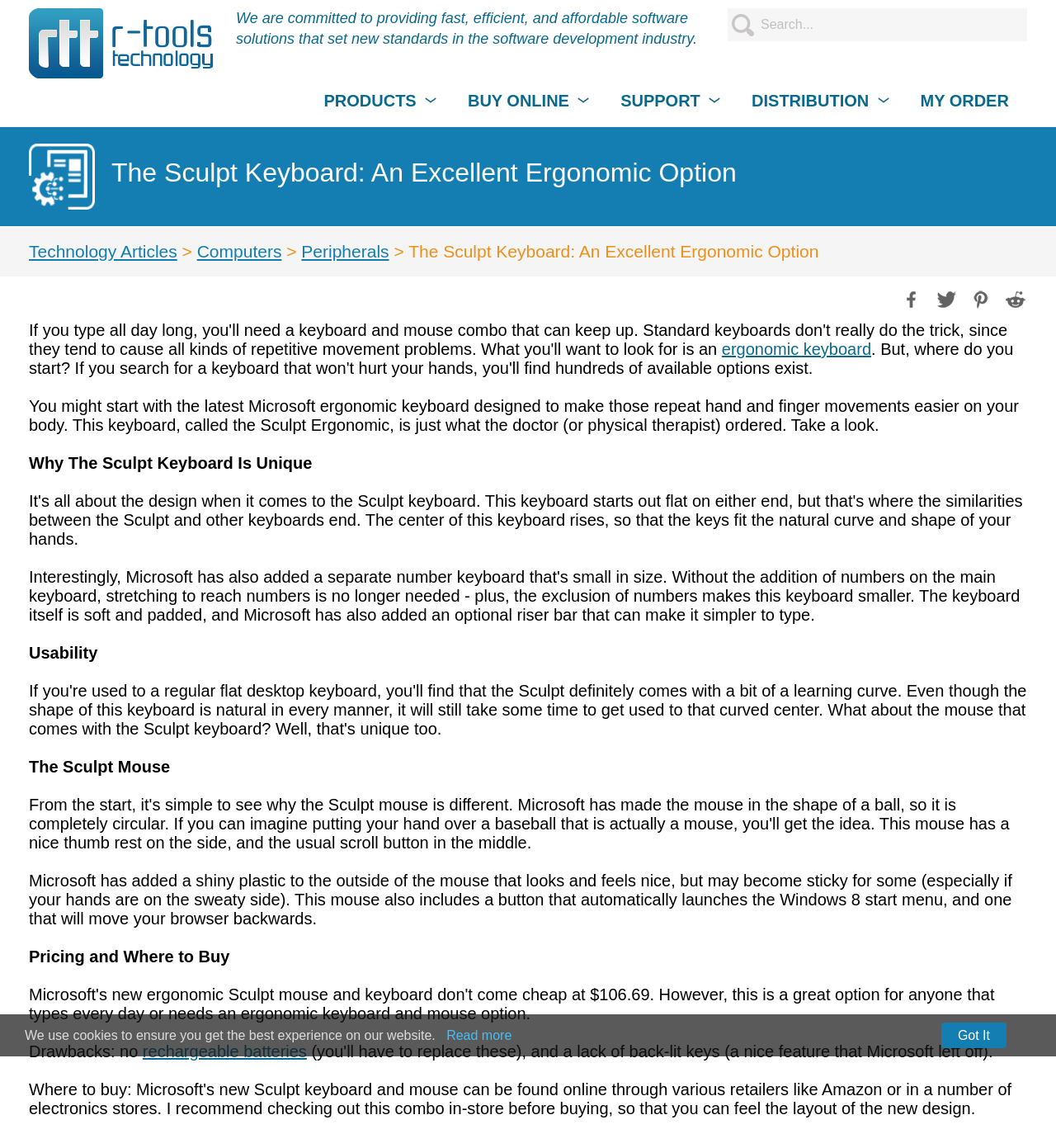Using the description "Mia Dunham", predict the bounding box of the relevant HTML element.

None